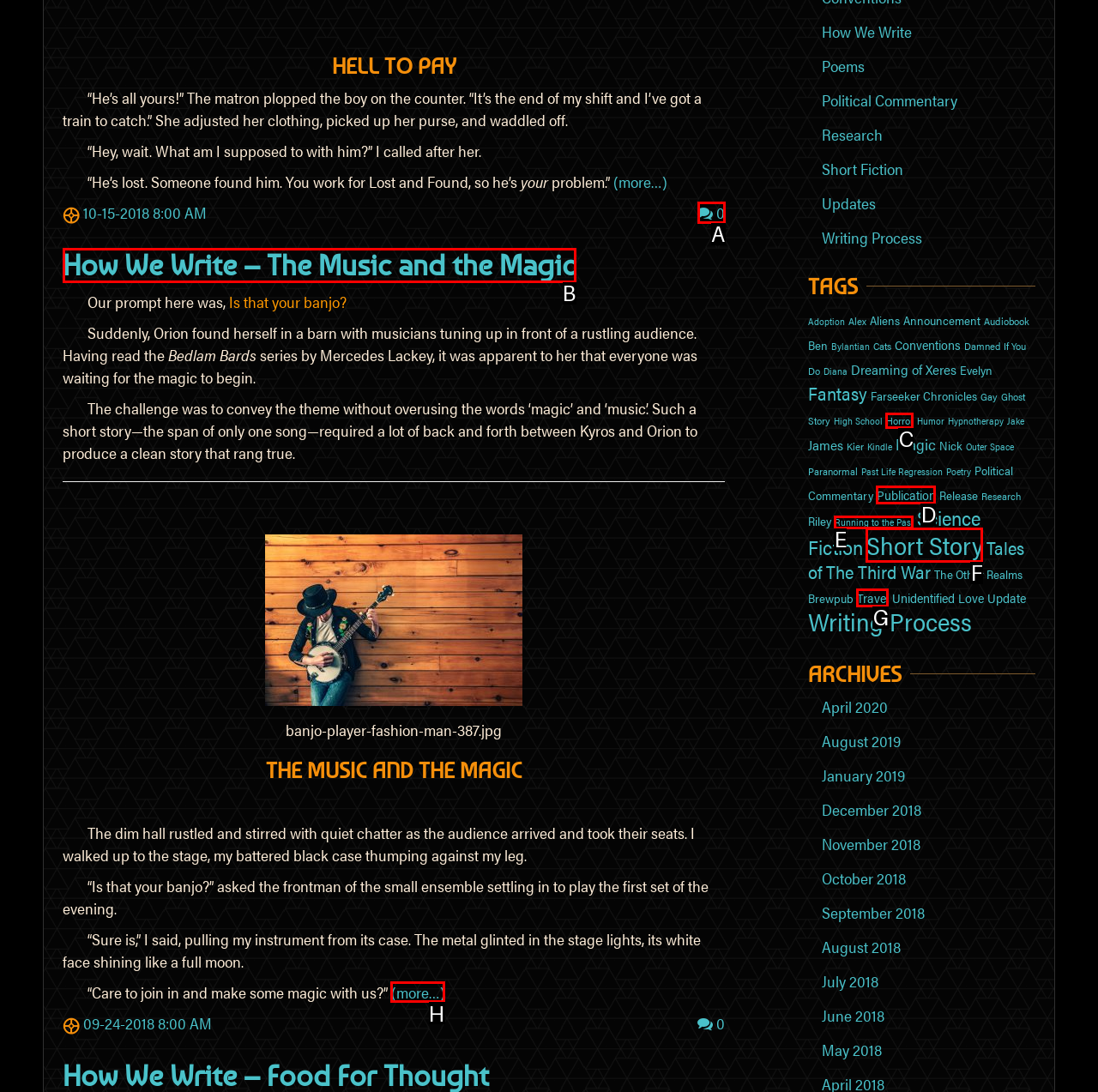Identify which lettered option completes the task: Continue reading 'How We Write – The Music and the Magic'. Provide the letter of the correct choice.

H